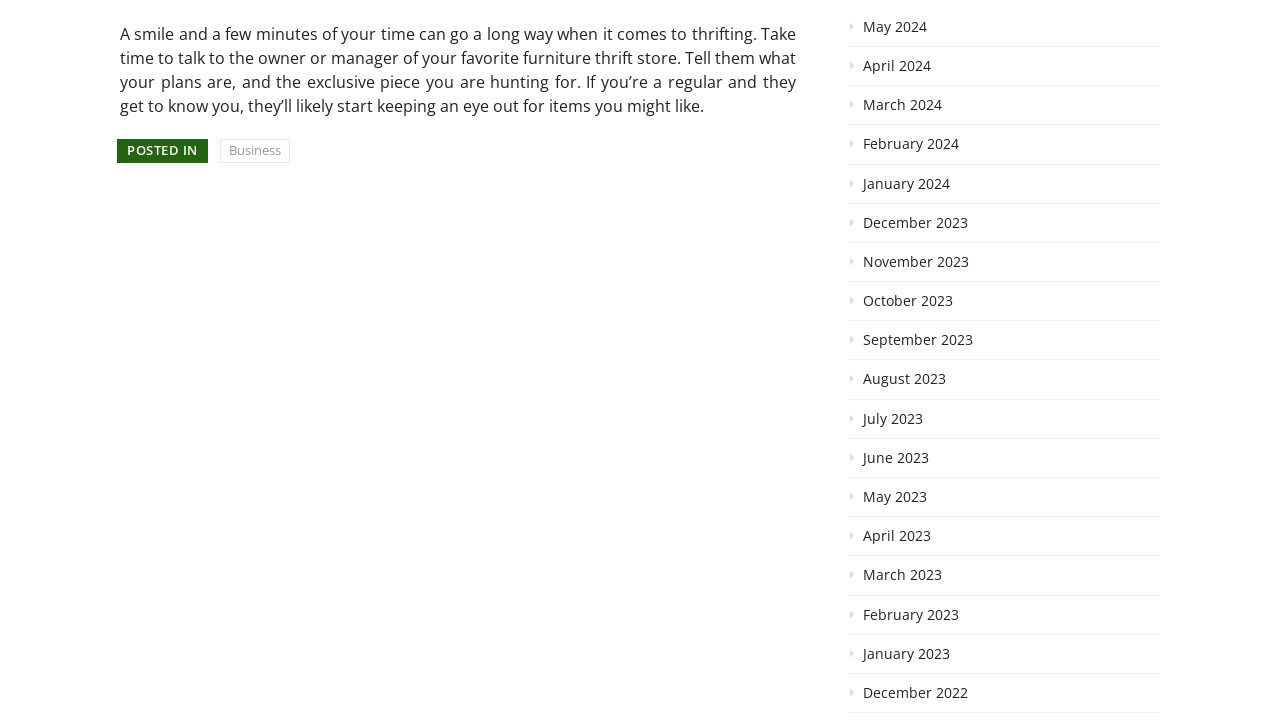Can you determine the bounding box coordinates of the area that needs to be clicked to fulfill the following instruction: "view more team members"?

None